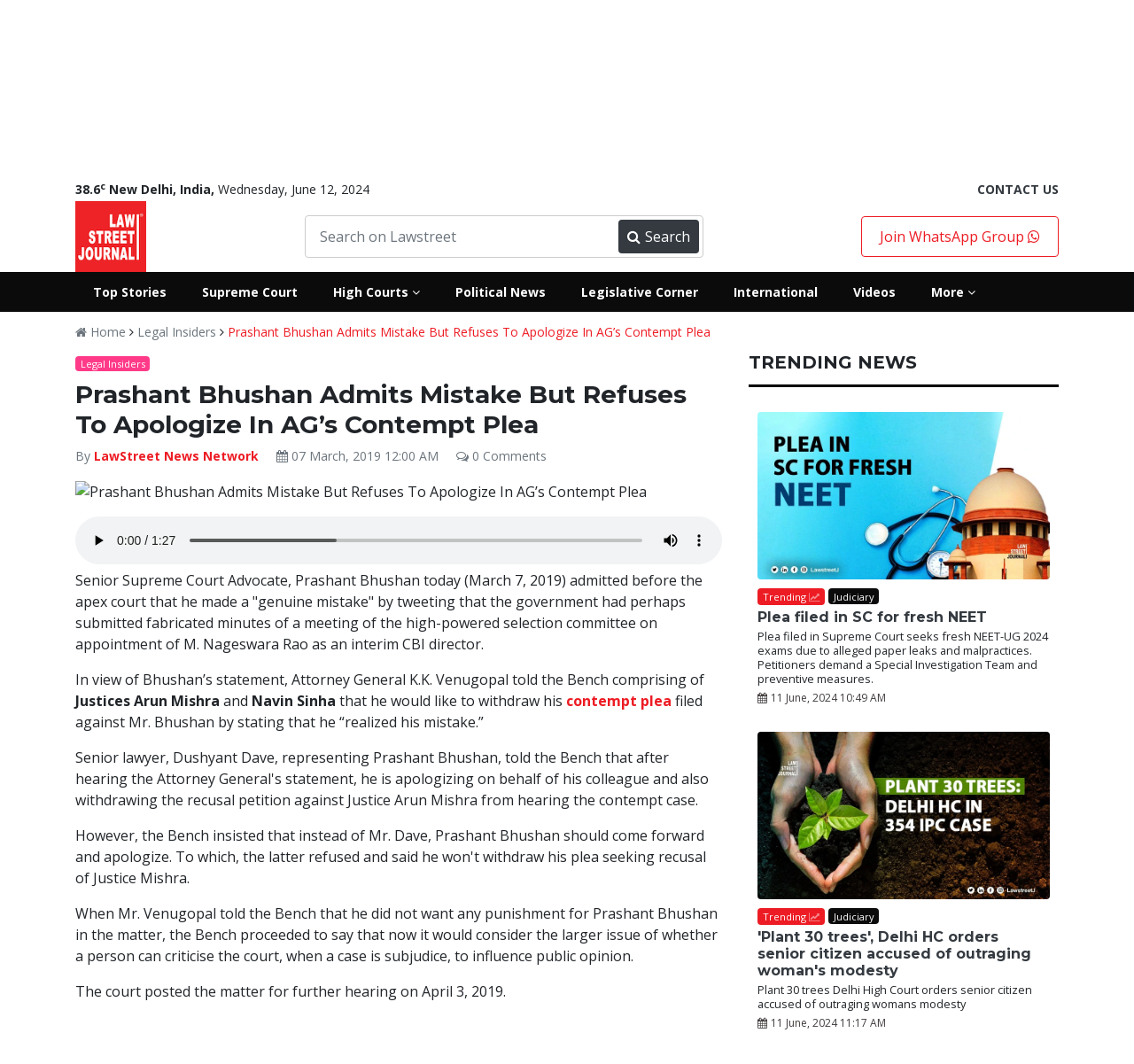Determine the bounding box coordinates of the area to click in order to meet this instruction: "Click on Top Stories".

[0.066, 0.256, 0.162, 0.293]